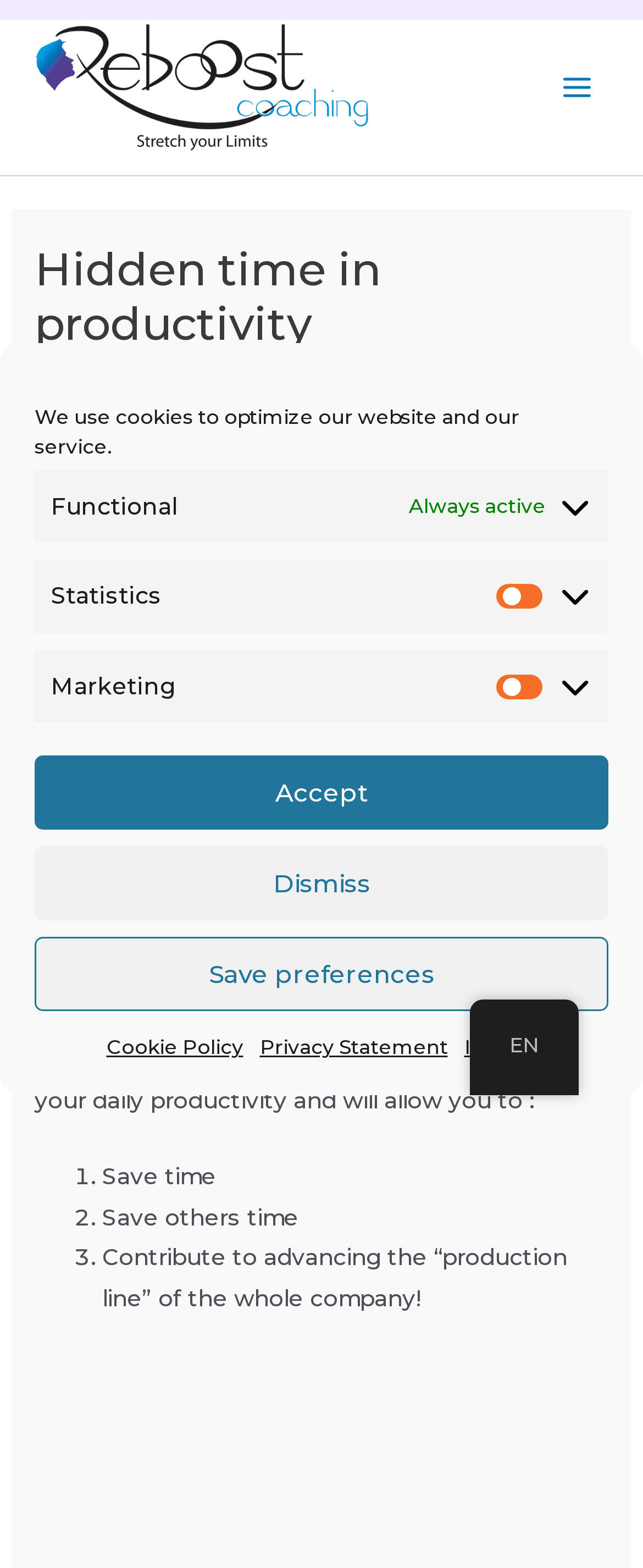Please find the bounding box coordinates for the clickable element needed to perform this instruction: "Click the 'Productivity' link".

[0.523, 0.236, 0.739, 0.253]